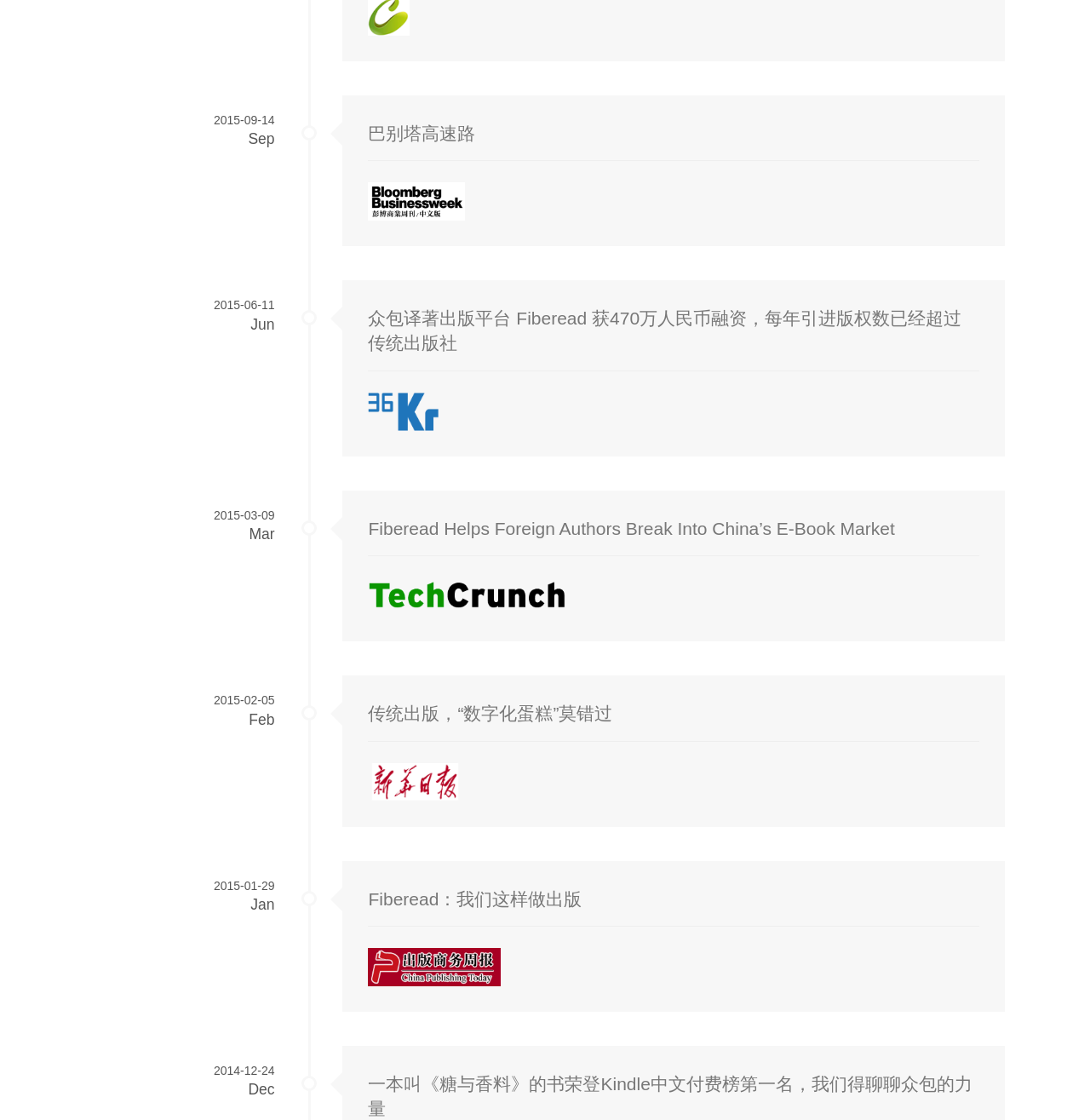Give a concise answer using one word or a phrase to the following question:
What is the month of the third article?

Jun